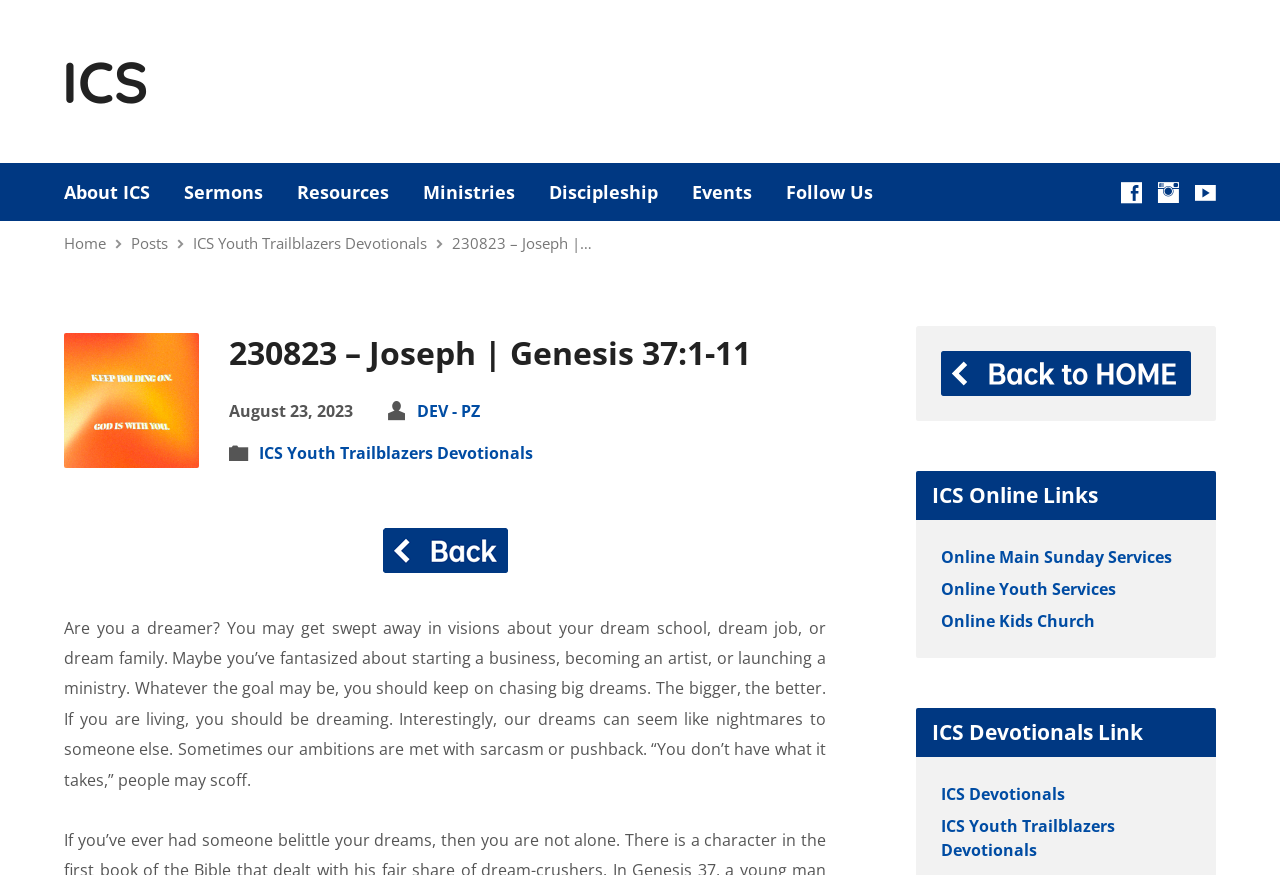Indicate the bounding box coordinates of the element that must be clicked to execute the instruction: "Read the devotional". The coordinates should be given as four float numbers between 0 and 1, i.e., [left, top, right, bottom].

[0.05, 0.705, 0.645, 0.904]